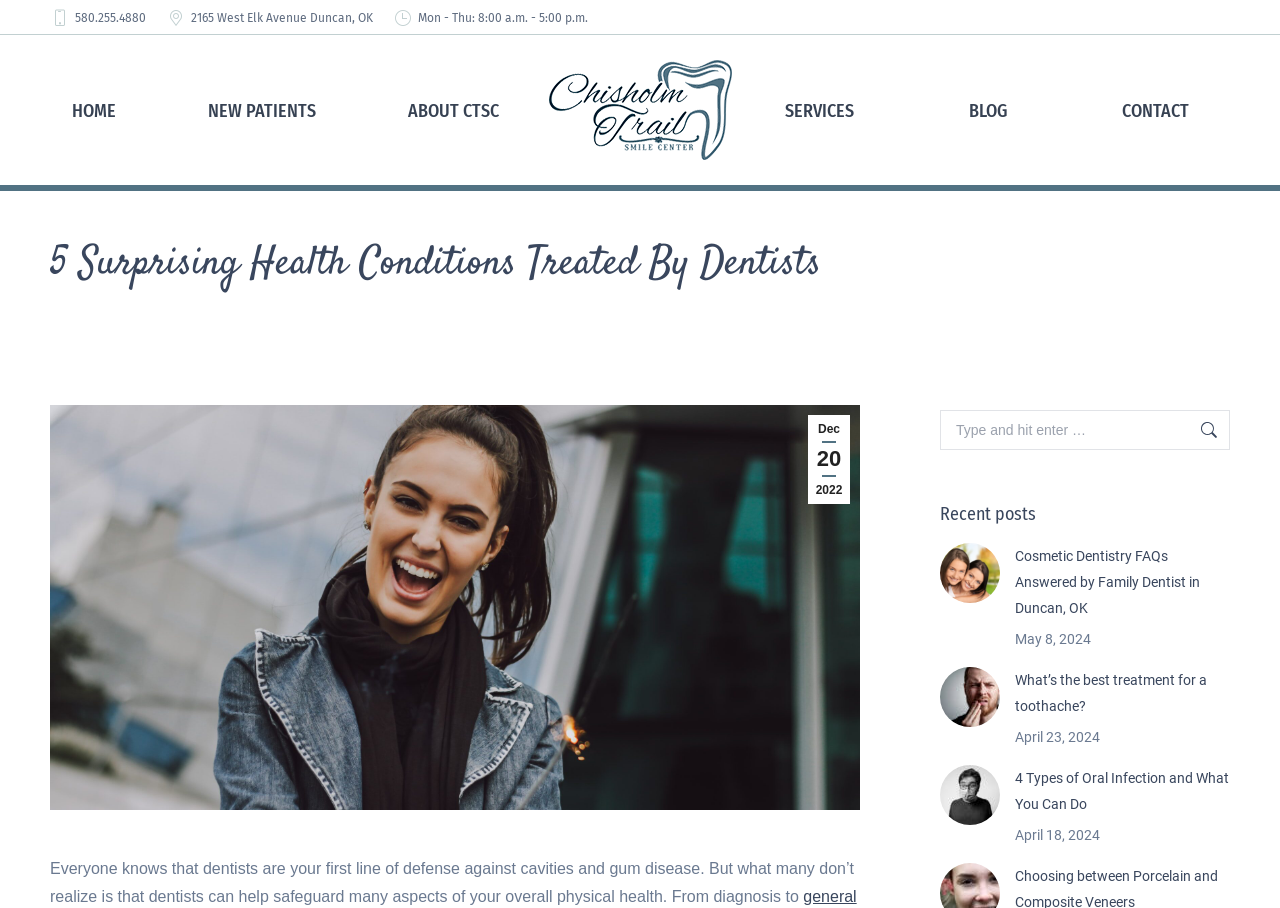Find the bounding box coordinates of the element's region that should be clicked in order to follow the given instruction: "Contact the dentist". The coordinates should consist of four float numbers between 0 and 1, i.e., [left, top, right, bottom].

[0.867, 0.102, 0.938, 0.14]